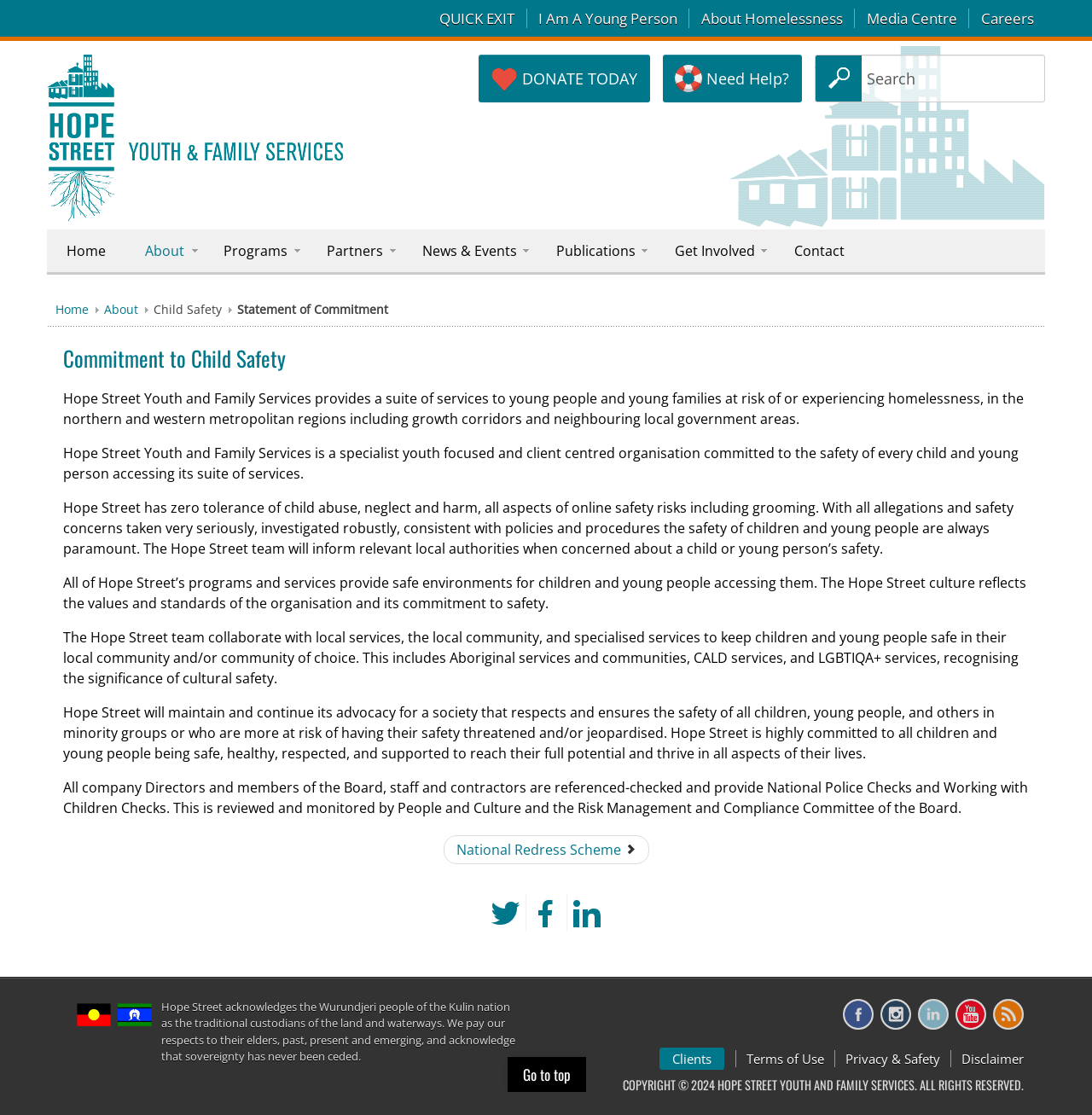How many social media links are available?
Based on the image, respond with a single word or phrase.

5